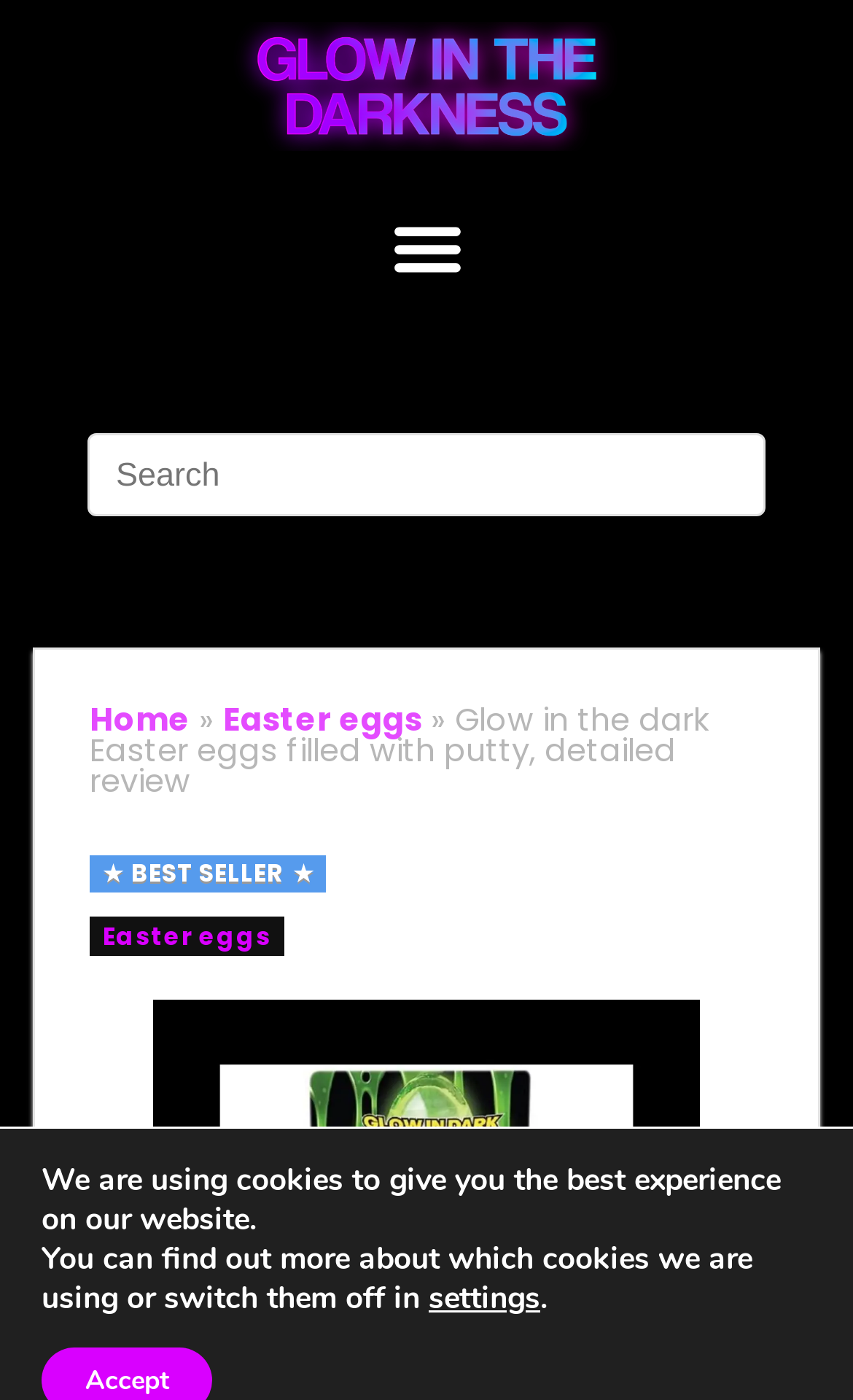Provide an in-depth description of the elements and layout of the webpage.

The webpage is about a review of glow-in-the-dark Easter eggs filled with putty. At the top left, there is a logo of "Glow In The Darkness" with a link to the homepage. Next to the logo, there is a menu toggle button. 

Below the logo, there is a search bar that spans most of the width of the page, where users can input their search queries. On the right side of the search bar, there are links to the homepage and a category page for Easter eggs, separated by a right-pointing arrow symbol.

The main content of the page is a detailed review of the glow-in-the-dark Easter eggs filled with putty. The review title is "Glow in the dark Easter eggs filled with putty, detailed review" and is located below the search bar. There is a "BEST SELLER" label nearby, indicating the popularity of the product. 

Below the review title, there is a link to another review of putty-filled Easter eggs. At the bottom of the page, there is a notification about the use of cookies on the website, with a button to access cookie settings.